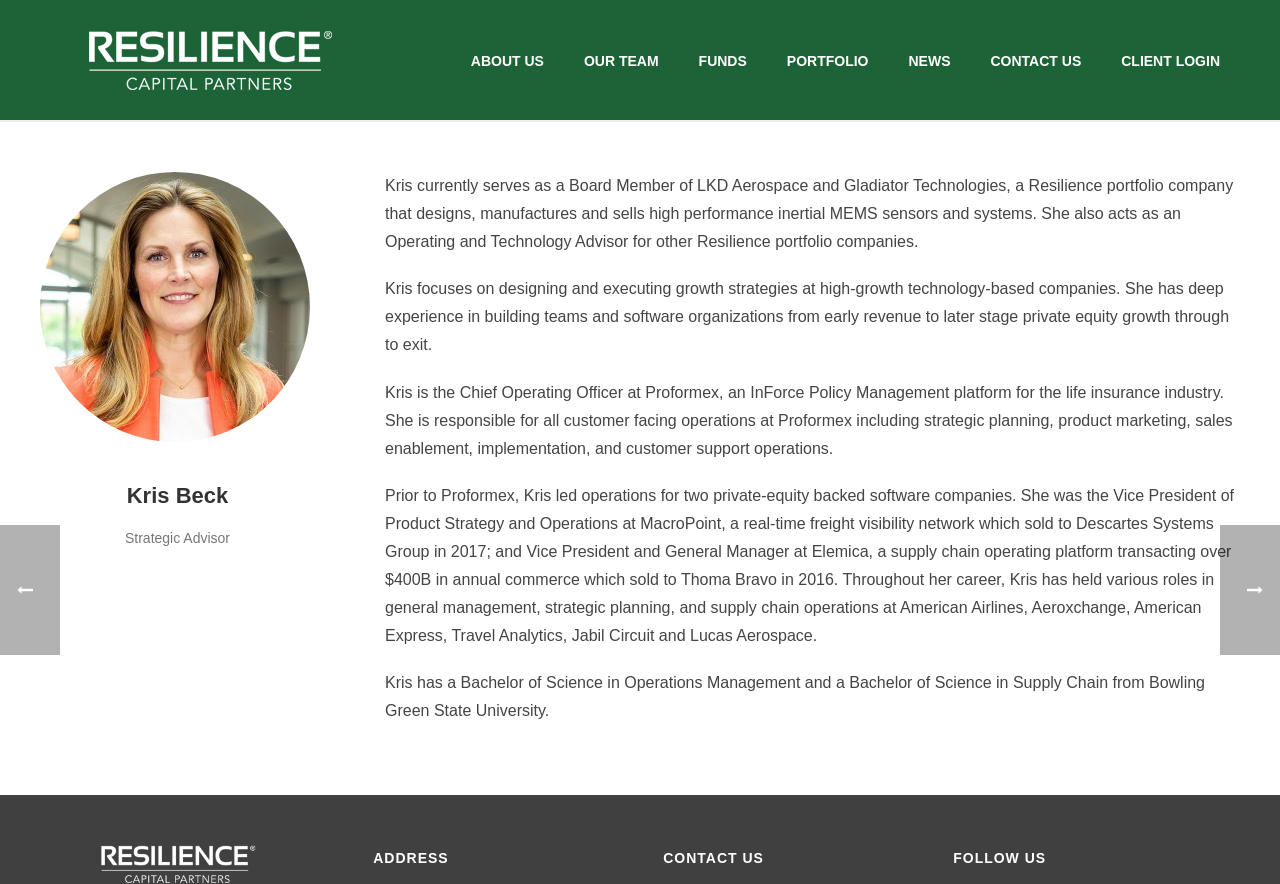Answer the question in a single word or phrase:
What is Kris's current role at Proformex?

Chief Operating Officer